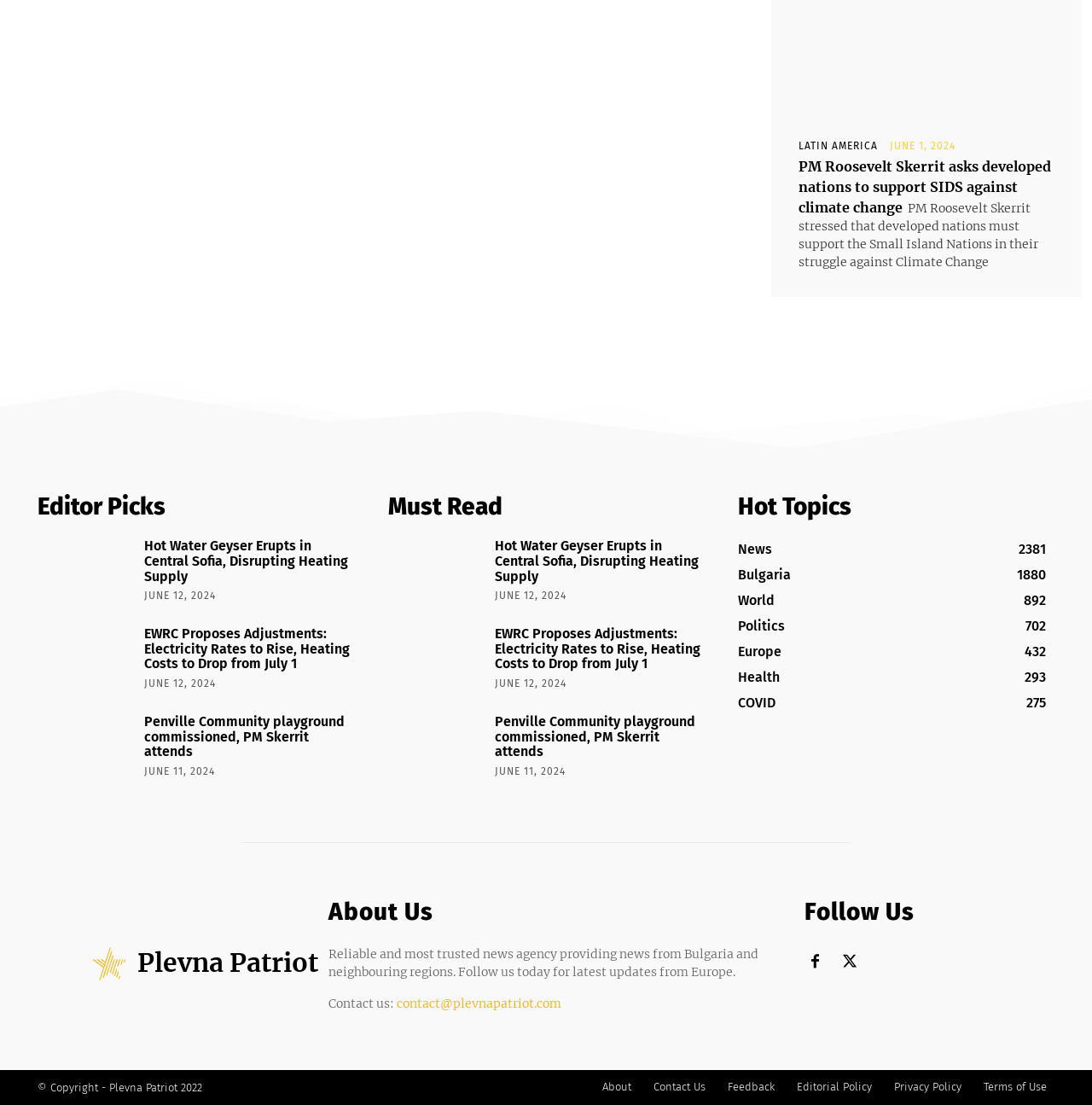Determine the bounding box for the UI element as described: "Bulgaria1880". The coordinates should be represented as four float numbers between 0 and 1, formatted as [left, top, right, bottom].

[0.676, 0.513, 0.724, 0.528]